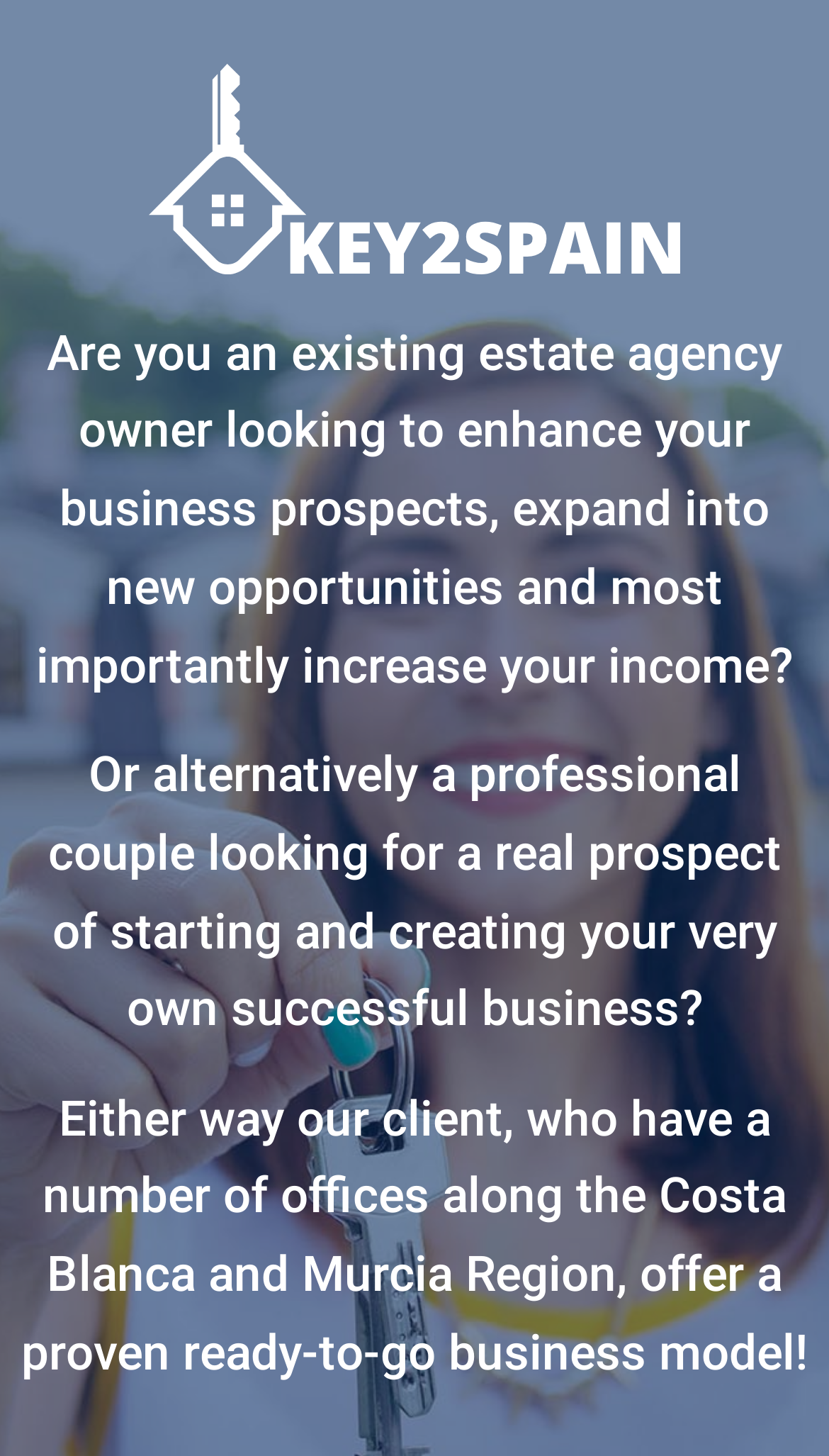Please find and report the primary heading text from the webpage.

Opportunities available within prime locations on the Costa Blanca